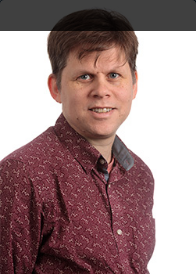Answer with a single word or phrase: 
Where does James support schools and colleges?

Blackburn with Darwen, Lancashire, and Cumbria